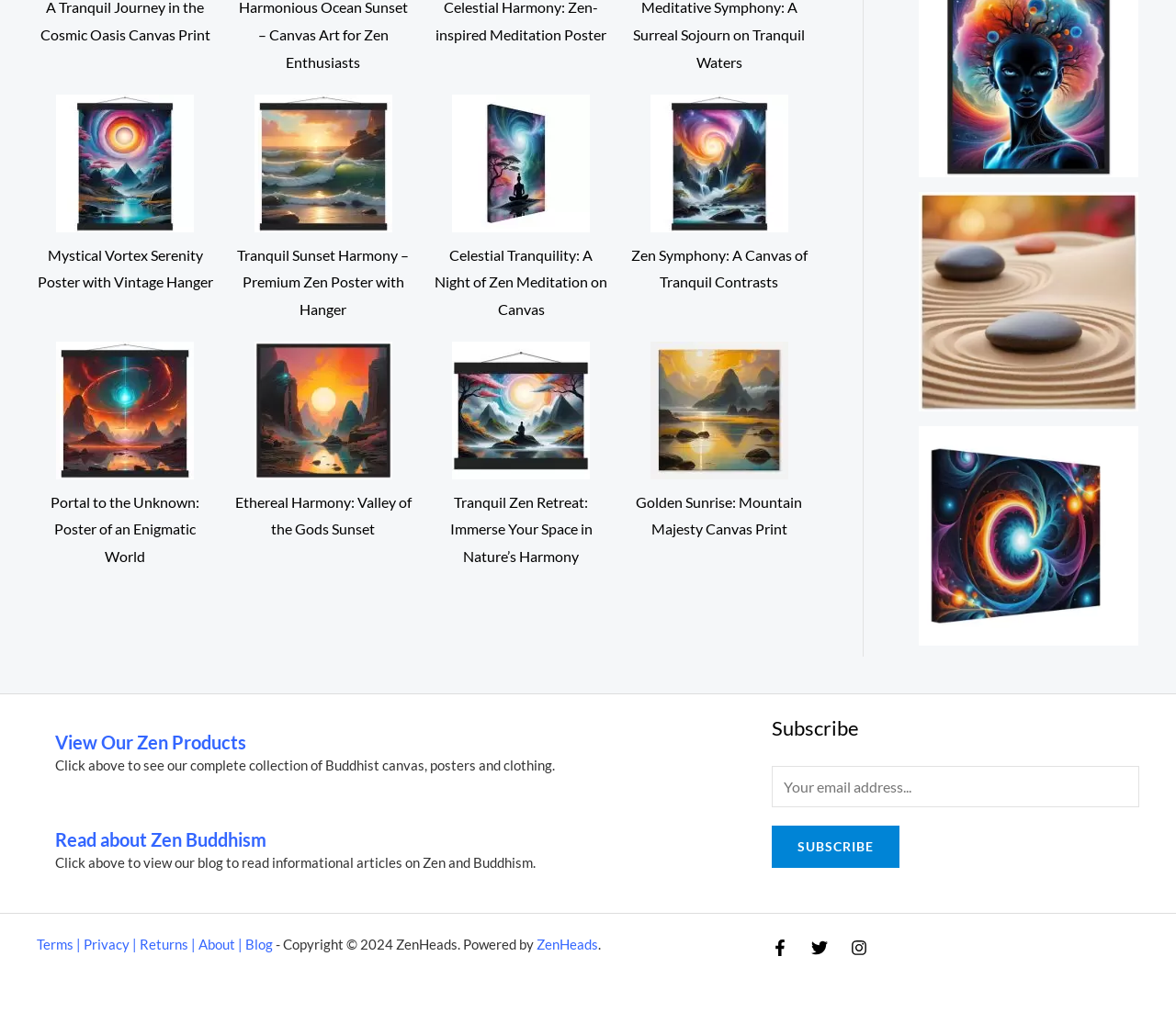Find the bounding box coordinates of the element to click in order to complete this instruction: "Follow on Facebook". The bounding box coordinates must be four float numbers between 0 and 1, denoted as [left, top, right, bottom].

[0.657, 0.917, 0.671, 0.933]